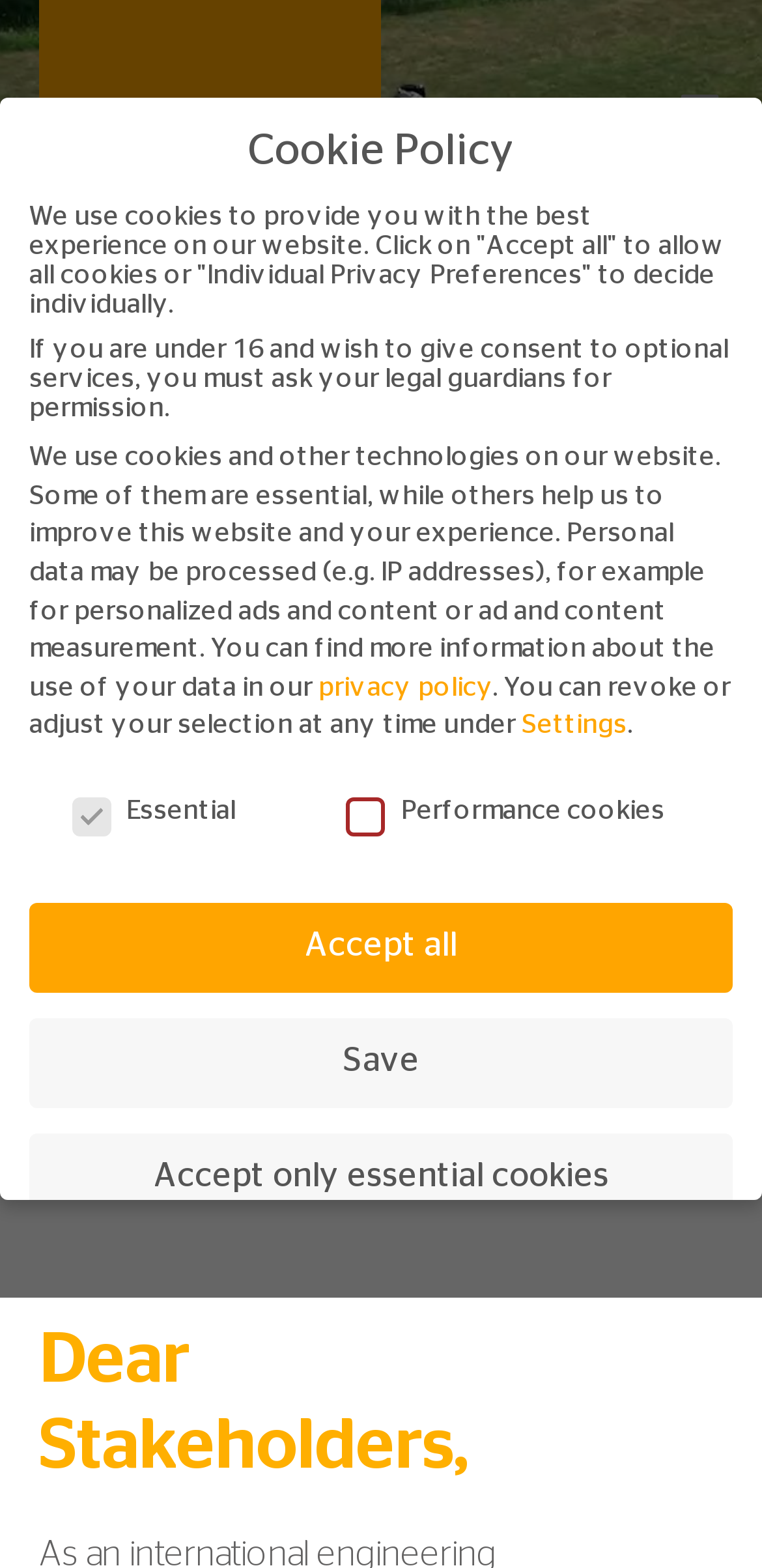For the element described, predict the bounding box coordinates as (top-left x, top-left y, bottom-right x, bottom-right y). All values should be between 0 and 1. Element description: More Info

[0.051, 0.492, 0.31, 0.531]